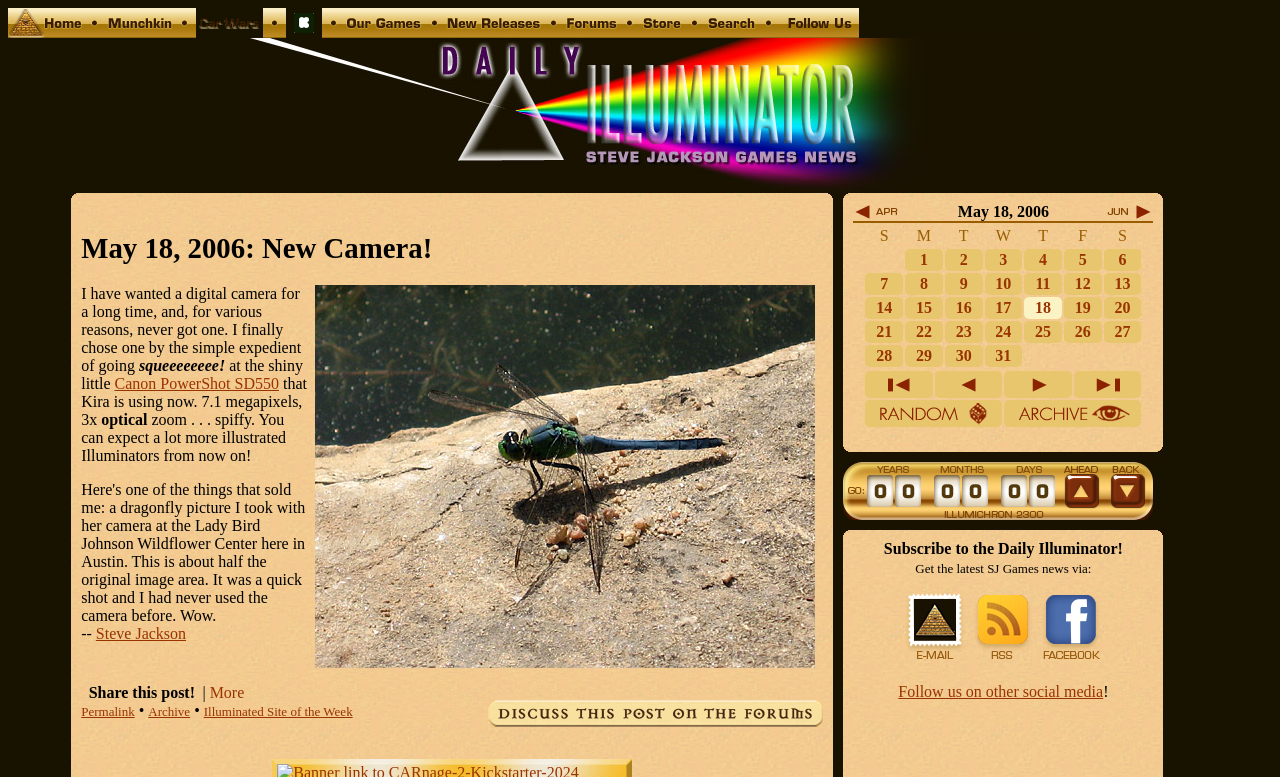Using the information shown in the image, answer the question with as much detail as possible: What is the text of the link that says 'Discuss this post on the forums!'?

The text of the link can be found in the link element with the text 'Discuss this post on the forums!' which is a child element of the 'Daily Illuminator' link.